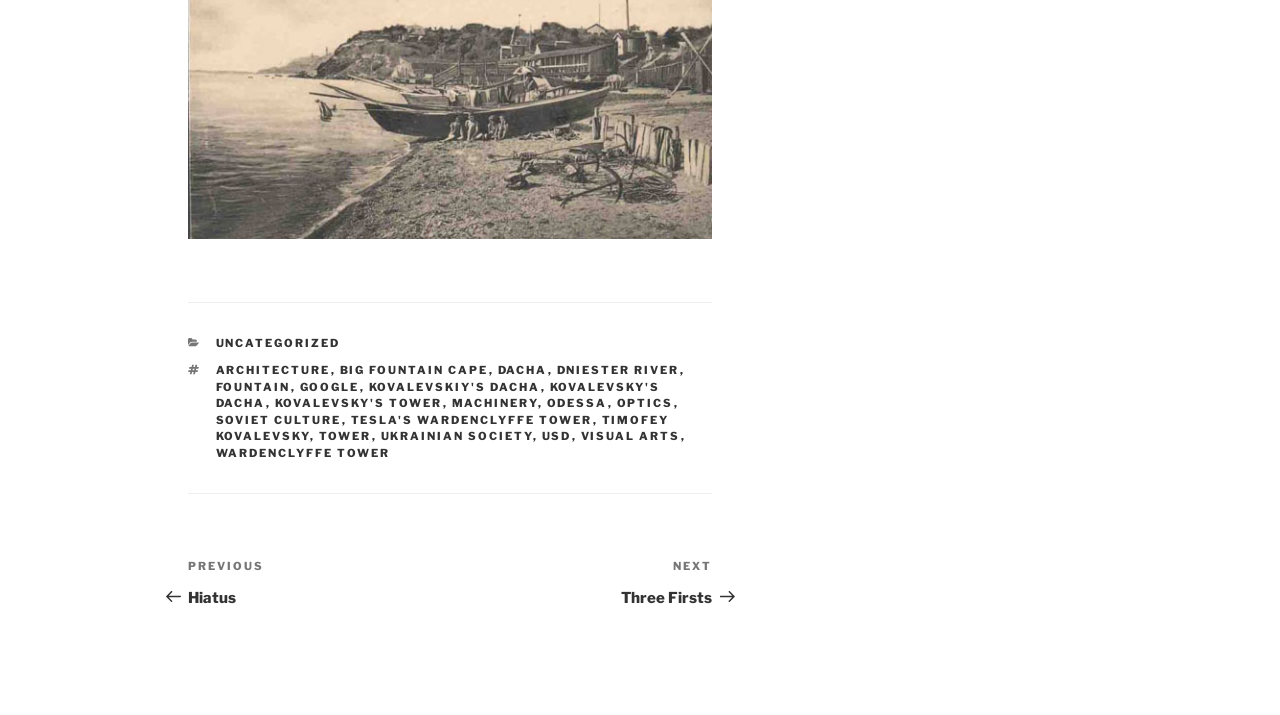Please identify the bounding box coordinates of the clickable region that I should interact with to perform the following instruction: "Click on the 'Next Post Three Firsts'". The coordinates should be expressed as four float numbers between 0 and 1, i.e., [left, top, right, bottom].

[0.352, 0.78, 0.556, 0.848]